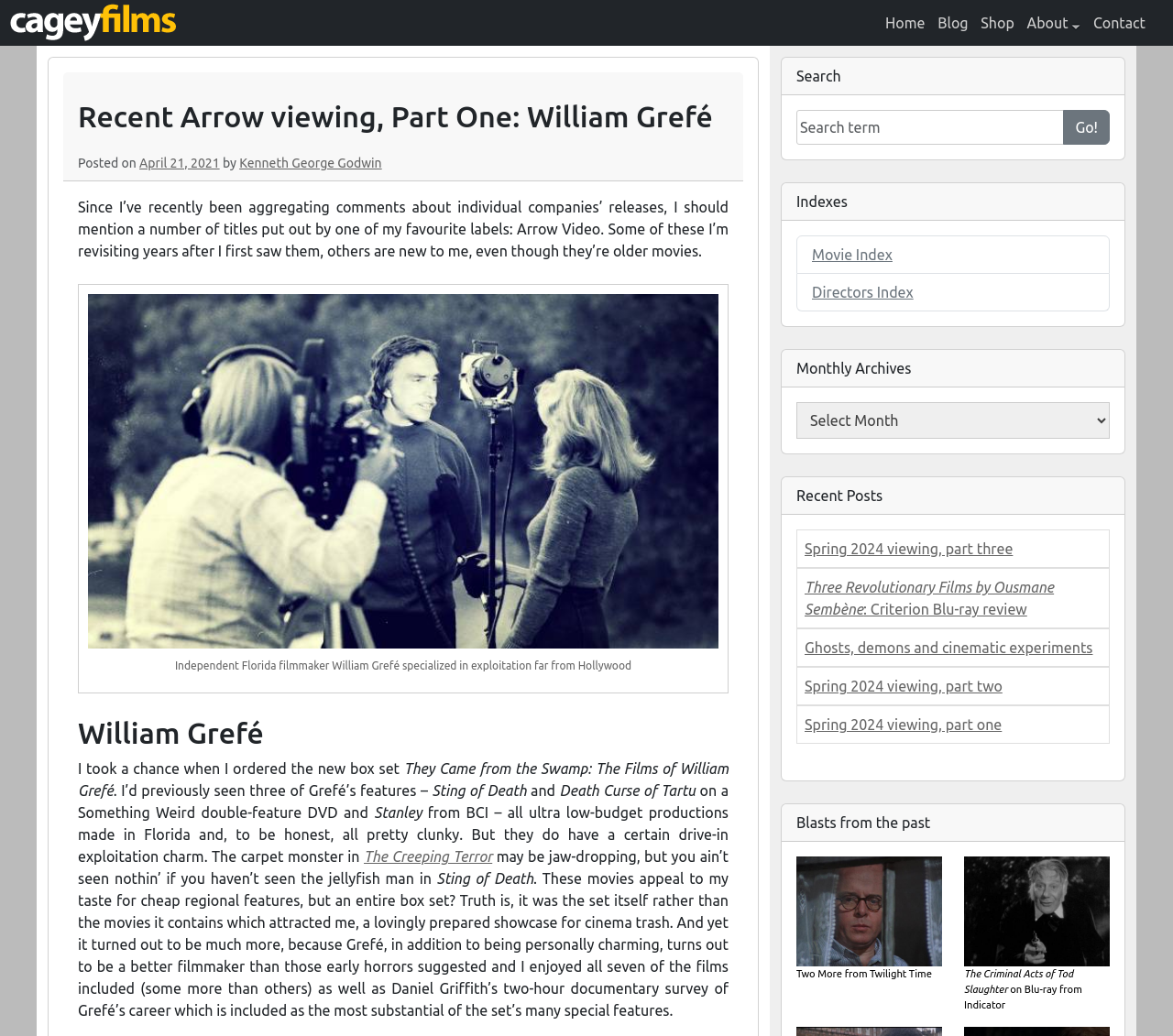Answer the question below with a single word or a brief phrase: 
What is the text of the first link on the webpage?

Cagey Films Logo